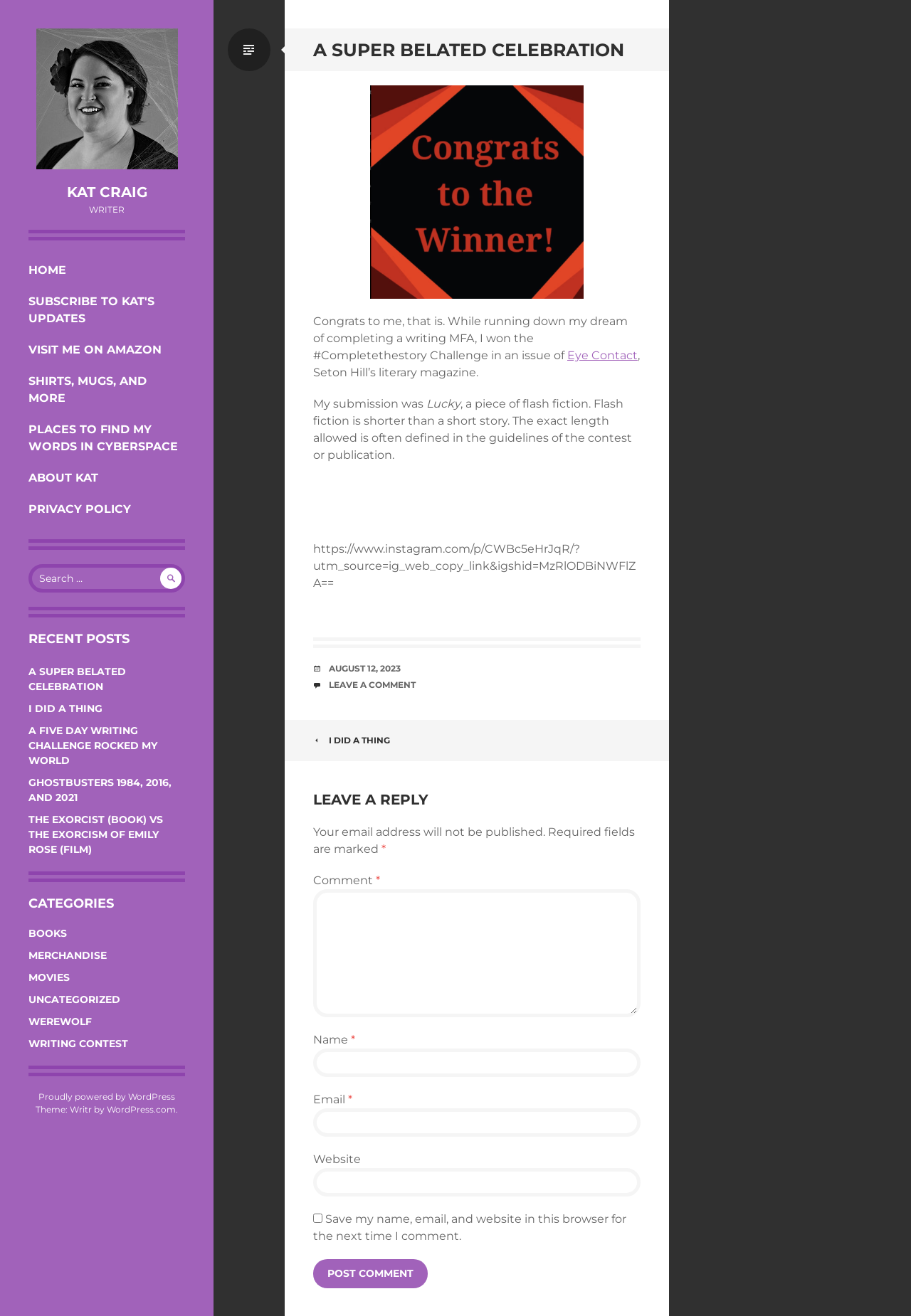Pinpoint the bounding box coordinates of the clickable element needed to complete the instruction: "Read recent post 'A SUPER BELATED CELEBRATION'". The coordinates should be provided as four float numbers between 0 and 1: [left, top, right, bottom].

[0.031, 0.506, 0.138, 0.527]